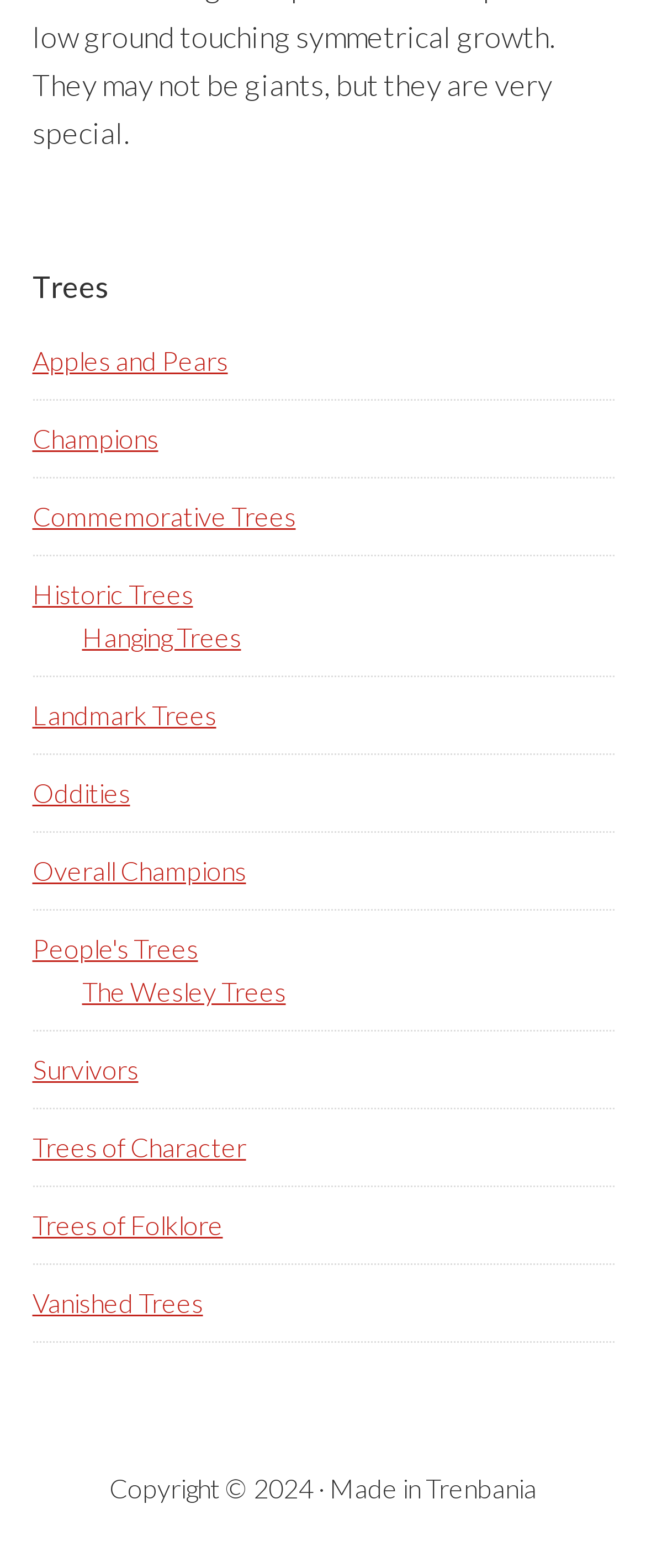With reference to the screenshot, provide a detailed response to the question below:
What is the last type of tree listed?

I looked at the list of links under the 'Primary Sidebar' section and found that the last link is 'Vanished Trees', which is the last type of tree listed.